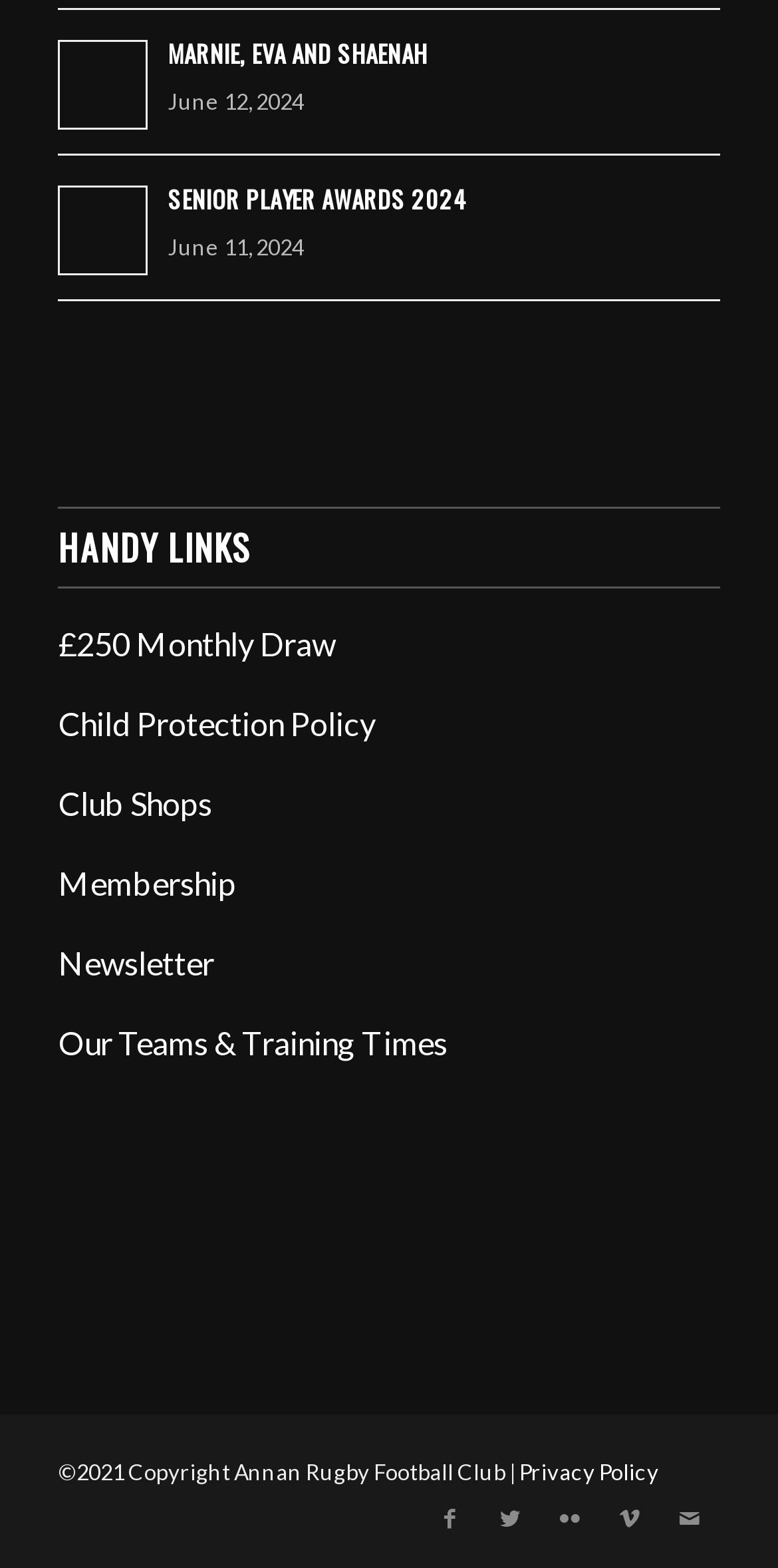Refer to the image and provide a thorough answer to this question:
What is the copyright year of Annan Rugby Football Club?

I found the copyright year by looking at the StaticText element at the bottom of the page, which says '©2021 Copyright Annan Rugby Football Club |'.